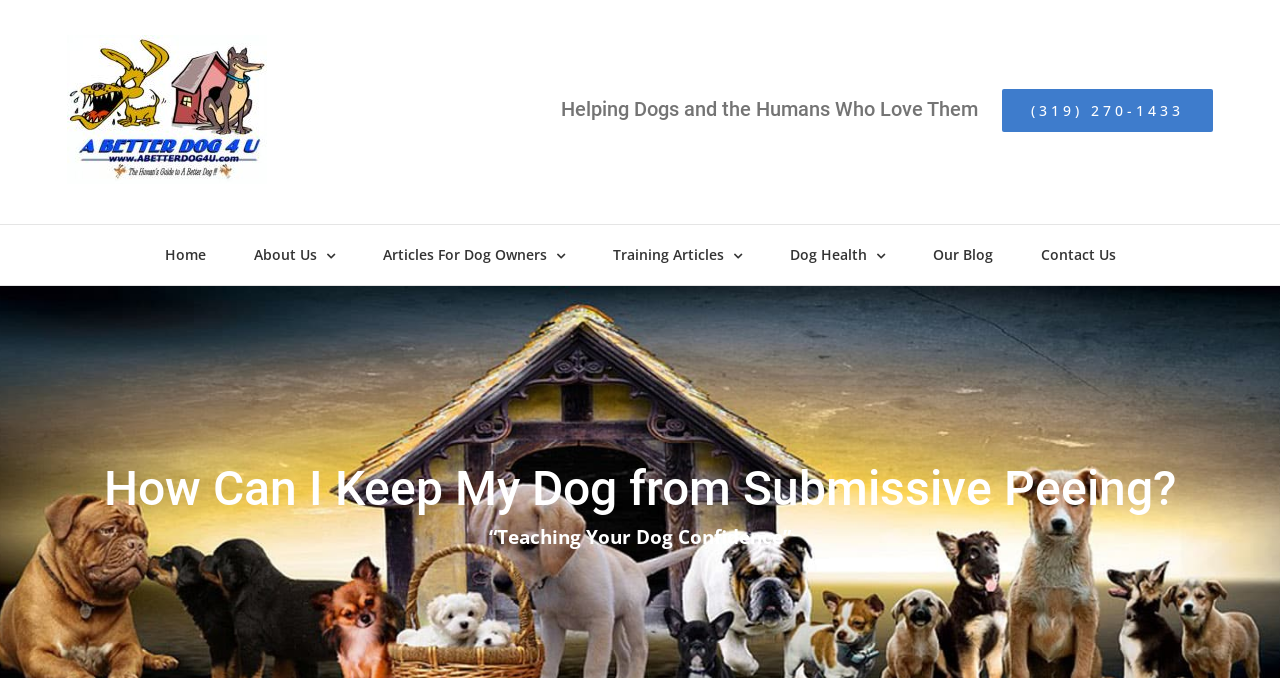Show the bounding box coordinates for the element that needs to be clicked to execute the following instruction: "Click the logo". Provide the coordinates in the form of four float numbers between 0 and 1, i.e., [left, top, right, bottom].

[0.052, 0.052, 0.208, 0.271]